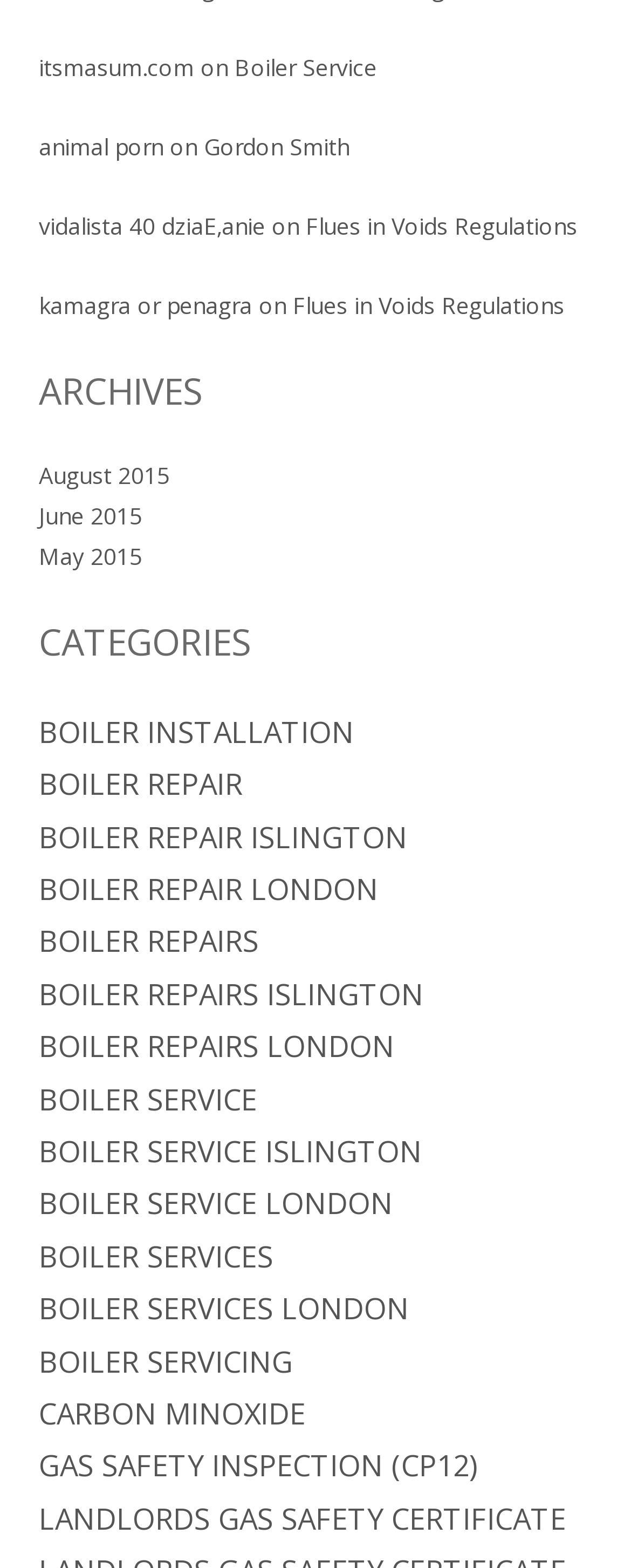Use a single word or phrase to answer the question: What is the purpose of the 'ARCHIVES' section?

To access past articles